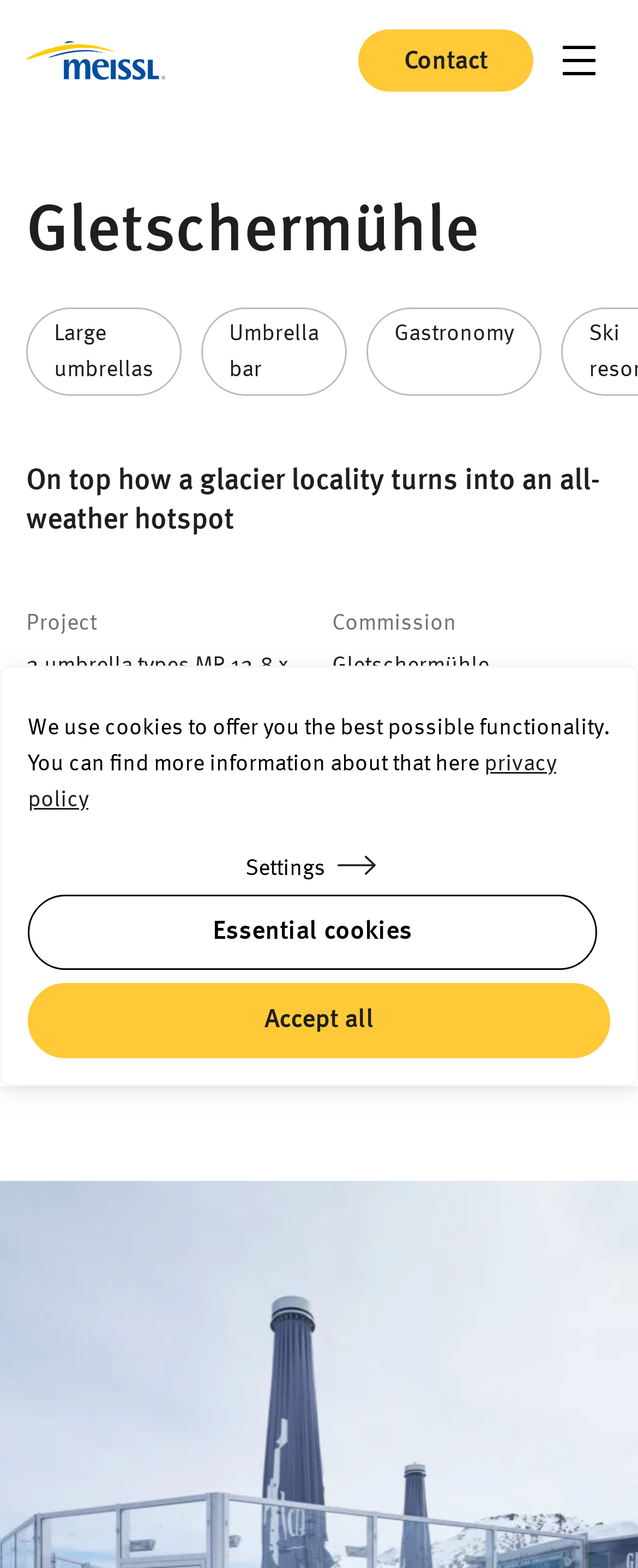Answer the question in a single word or phrase:
When was the project completed?

September 2014